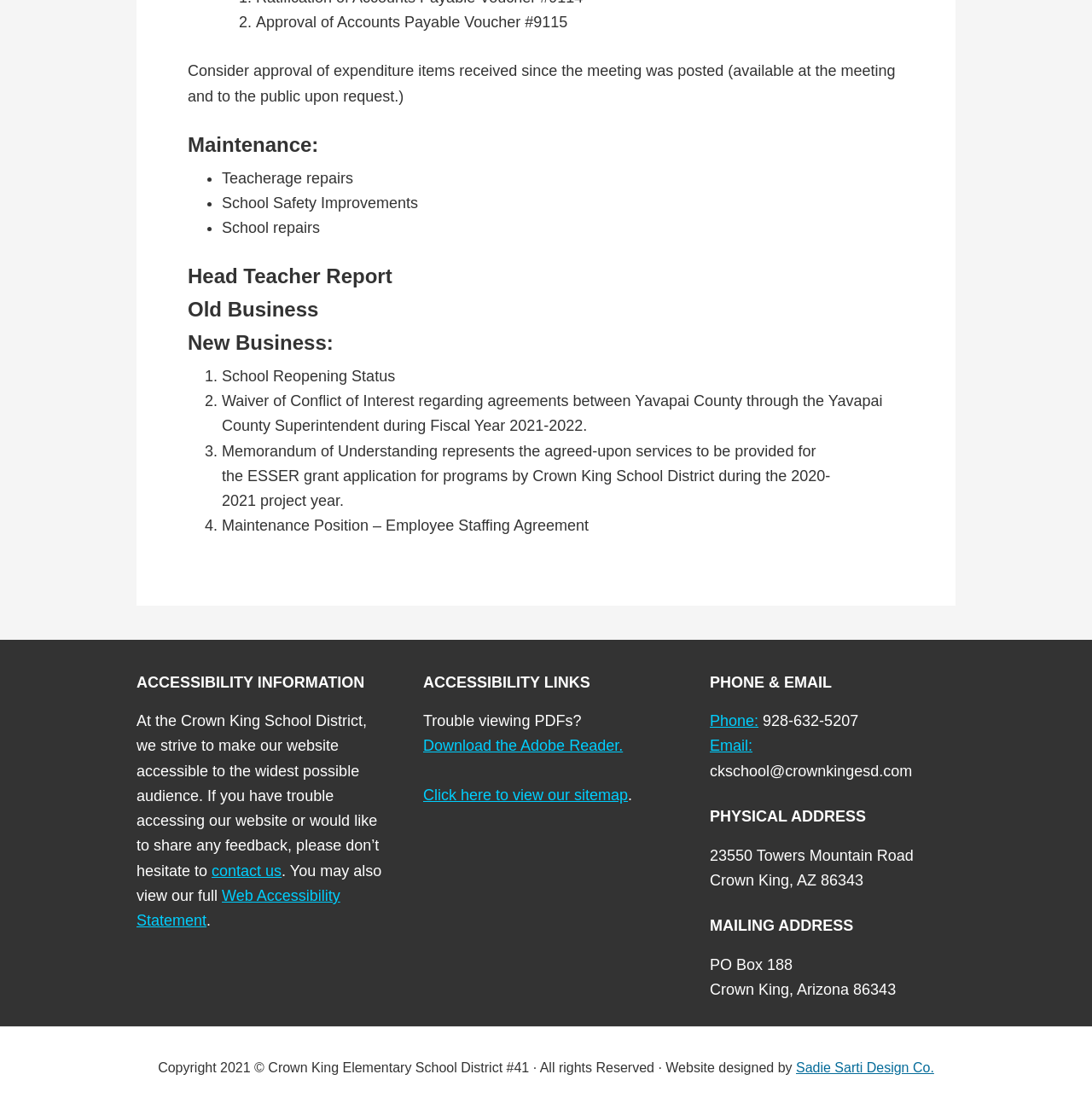Who designed the school's website?
Refer to the image and answer the question using a single word or phrase.

Sadie Sarti Design Co.